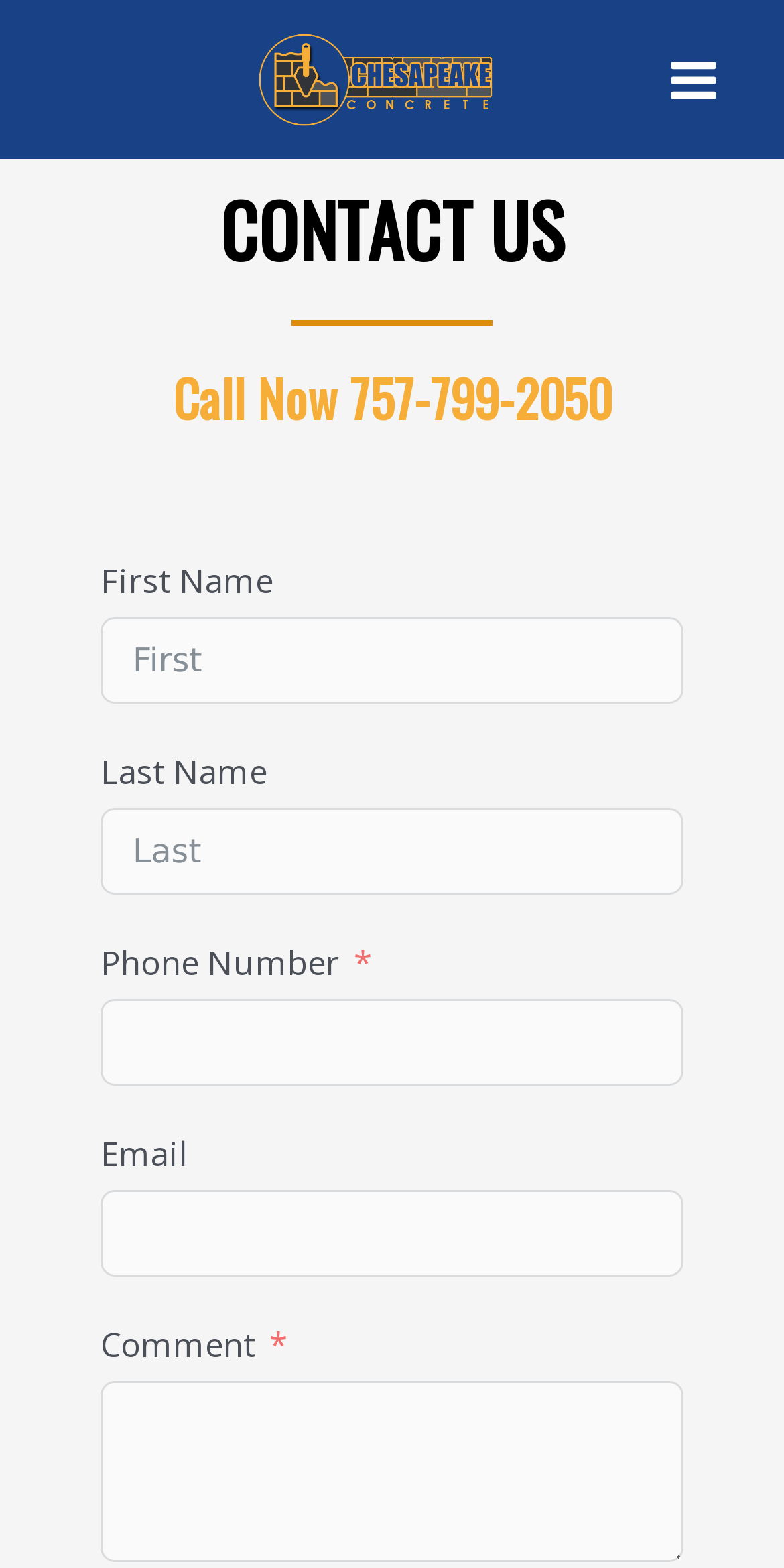Can you identify the bounding box coordinates of the clickable region needed to carry out this instruction: 'Enter email'? The coordinates should be four float numbers within the range of 0 to 1, stated as [left, top, right, bottom].

[0.128, 0.759, 0.872, 0.814]